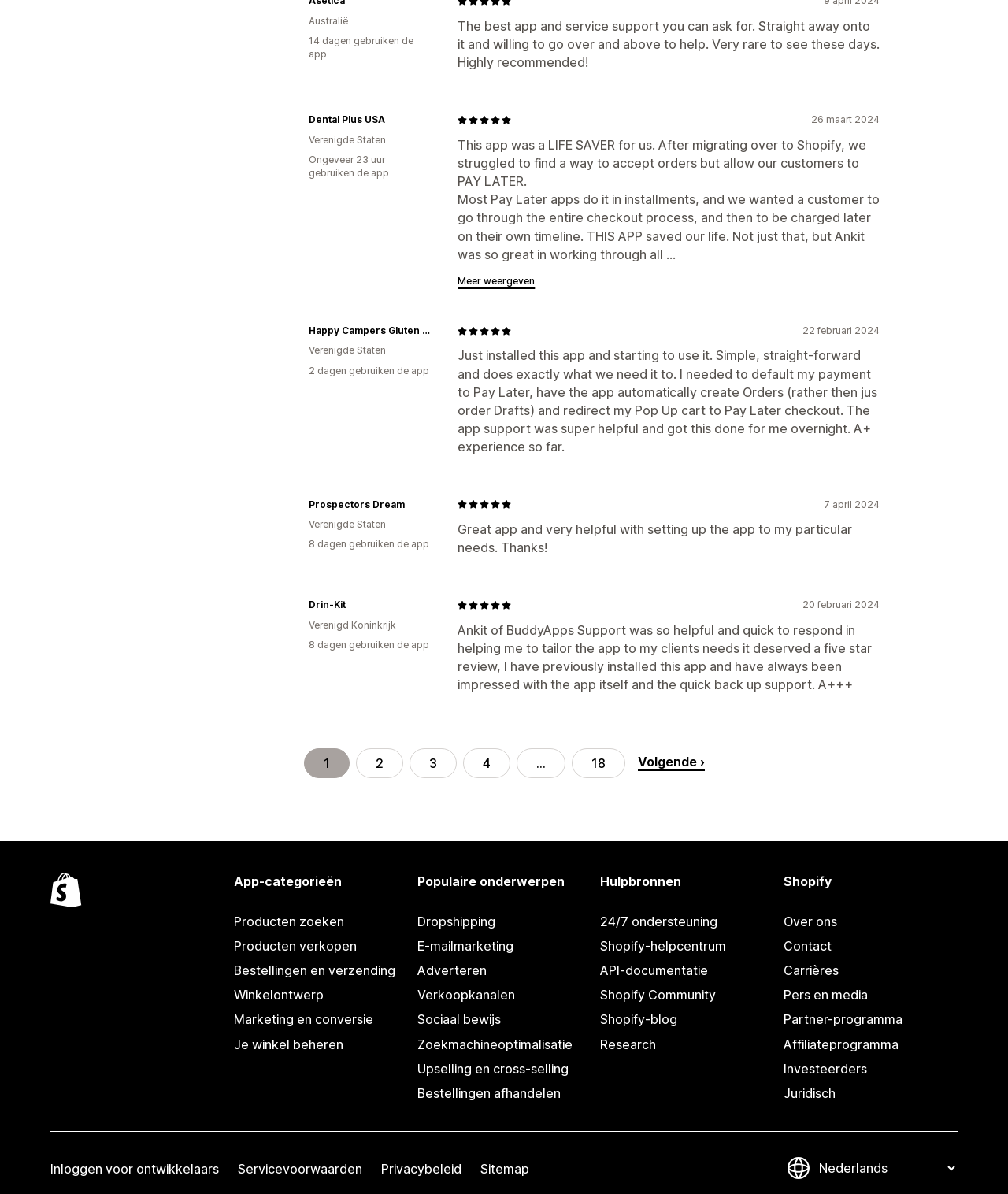Find the bounding box coordinates for the HTML element described in this sentence: "Shopify Community". Provide the coordinates as four float numbers between 0 and 1, in the format [left, top, right, bottom].

[0.596, 0.823, 0.768, 0.844]